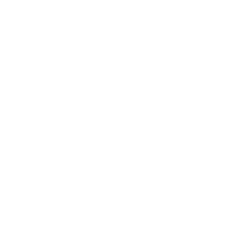What is the characteristic of the graphic element?
Based on the image, answer the question with as much detail as possible.

The caption describes the graphic element as minimalist and elegant, which implies that it has a clean and sophisticated design that complements the professional photography website.